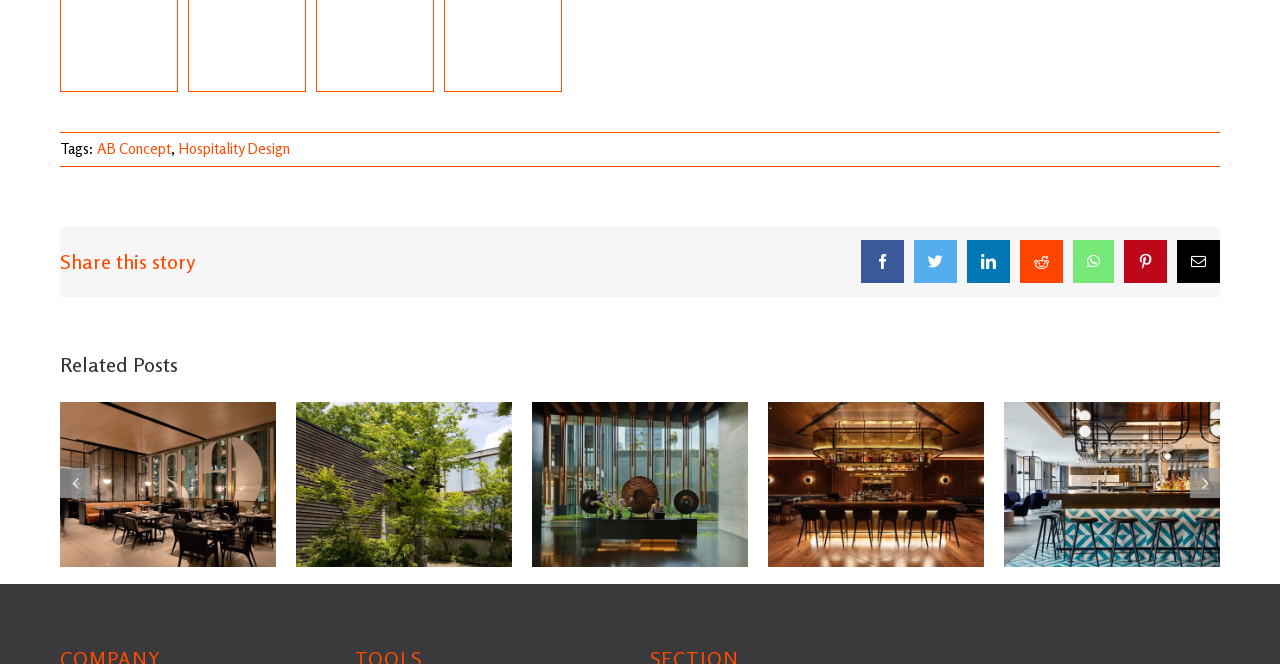Please give a succinct answer using a single word or phrase:
How many social media platforms are available for sharing?

7